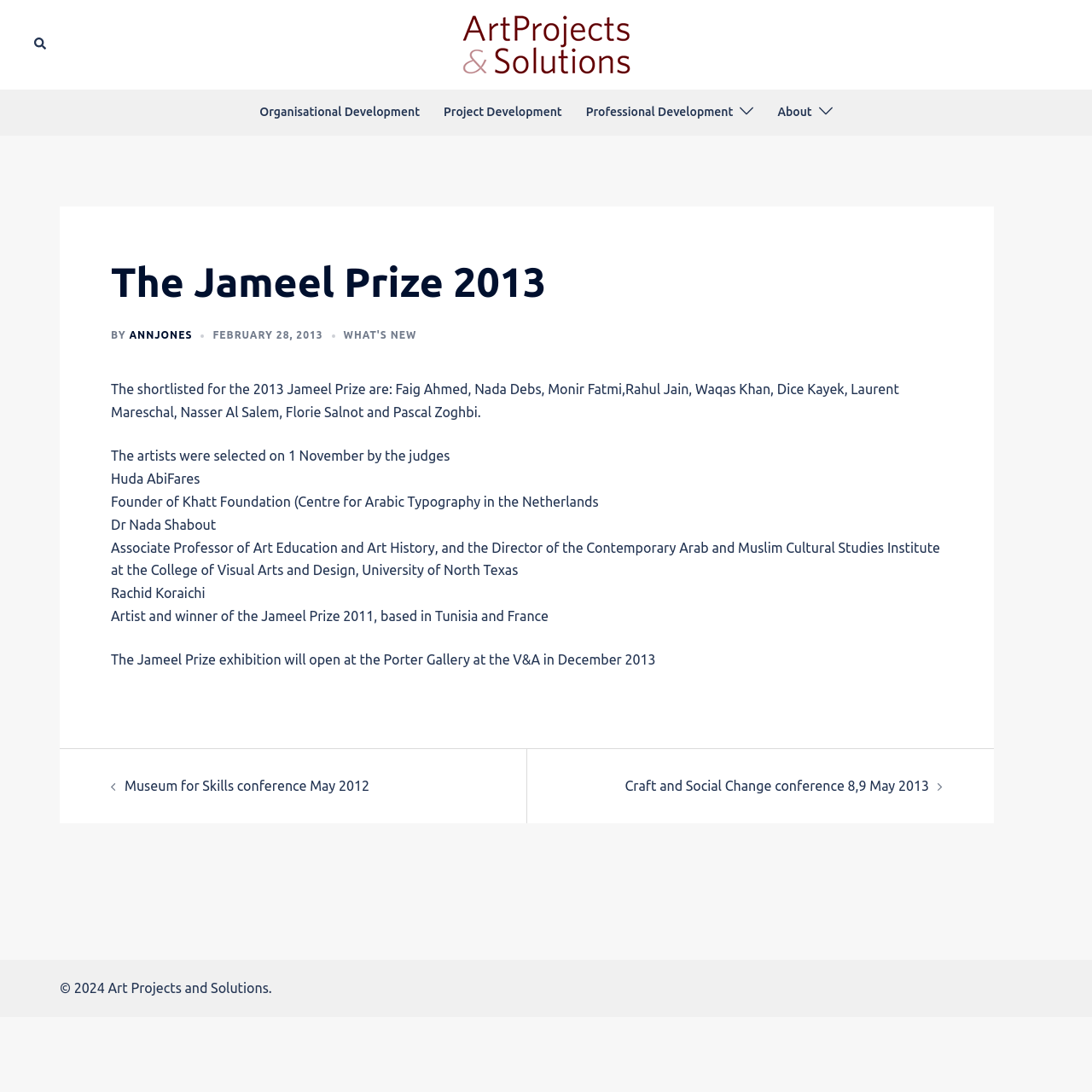Show me the bounding box coordinates of the clickable region to achieve the task as per the instruction: "Read the article about the Jameel Prize 2013".

[0.055, 0.189, 0.91, 0.685]